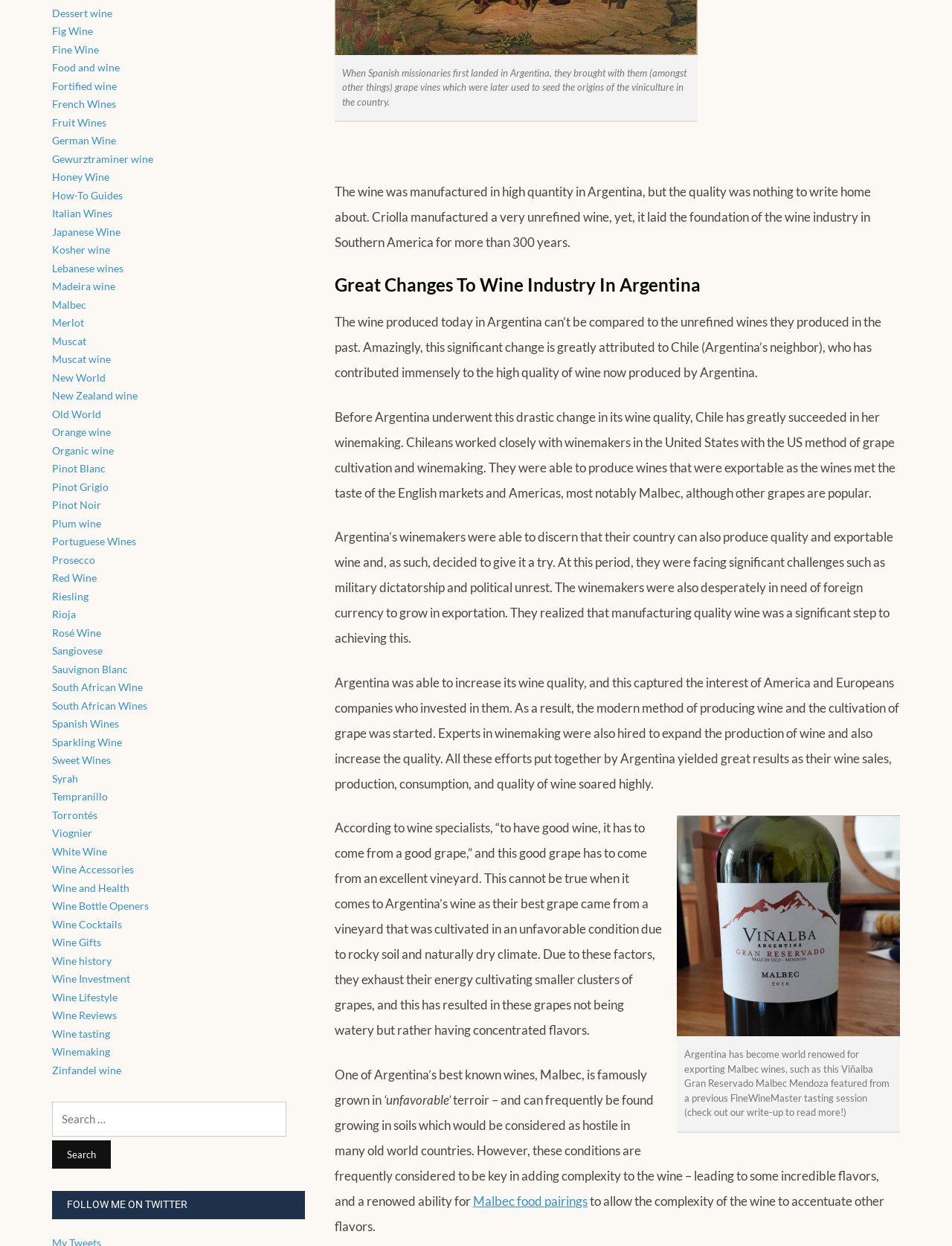Please identify the bounding box coordinates of the region to click in order to complete the given instruction: "follow the link to learn about wine and food pairings". The coordinates should be four float numbers between 0 and 1, i.e., [left, top, right, bottom].

[0.497, 0.958, 0.617, 0.97]